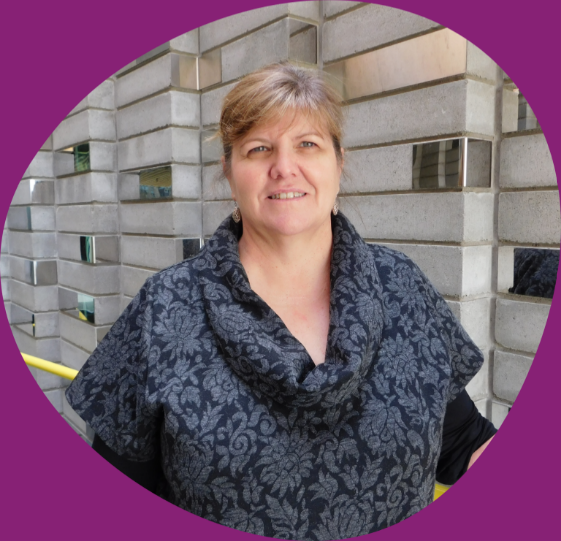Provide a comprehensive description of the image.

The image features a portrait of Annette Barwick, who serves as the General Manager of Learning, Development and Inclusion at Lady Gowrie Tasmania. She is positioned against a backdrop of unique, textured gray bricks, accentuated by reflective elements that add depth to the scene. Annette is wearing a stylish black garment with a decorative floral pattern, complemented by a cowl neckline, projecting a professional yet approachable appearance. Her expression conveys confidence and friendliness, embodying her leadership role in fostering innovation and resilience within her team. This visual representation aligns with her commitment to promoting the well-being and growth of individuals in the Learning, Development and Inclusion program.